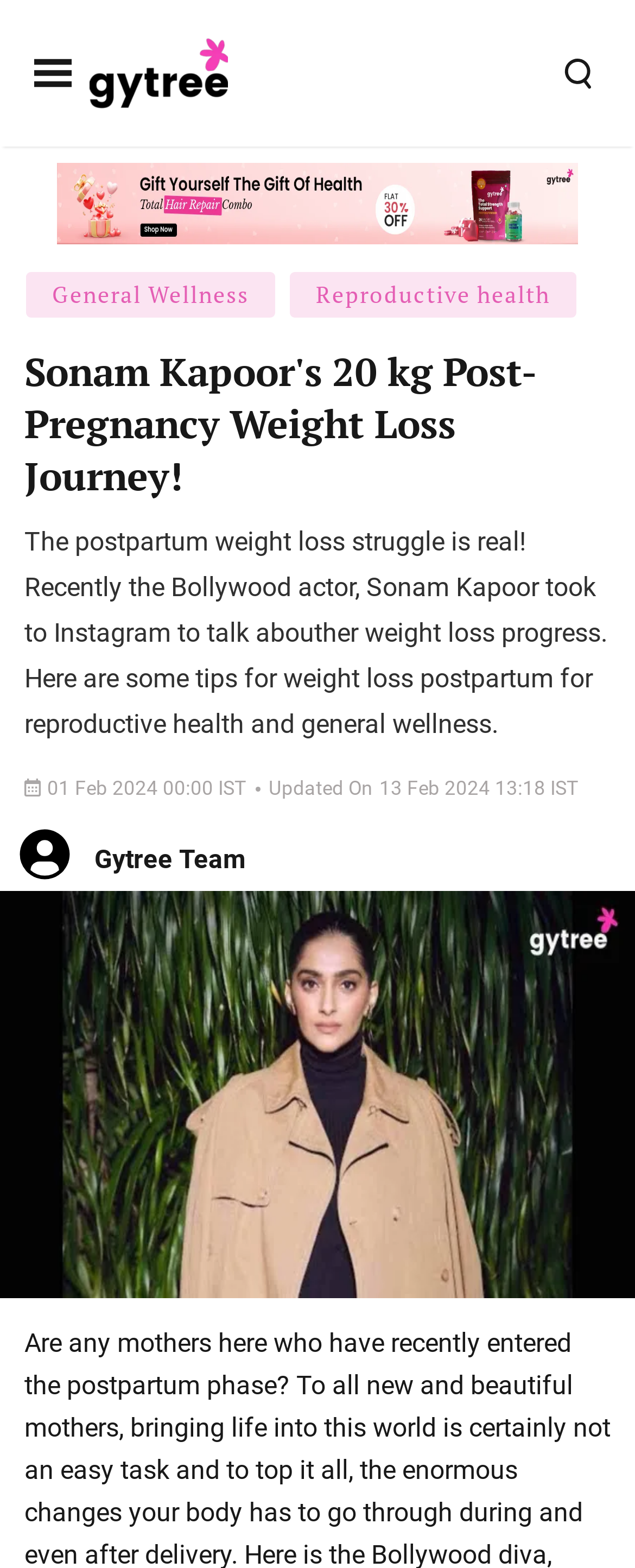What is the weight loss amount mentioned in the article?
Provide a detailed and extensive answer to the question.

The weight loss amount mentioned in the article is 20 kg, which is stated in the heading 'Sonam Kapoor's 20 kg Post-Pregnancy Weight Loss Journey!' and also in the image caption 'Sneek peak into Sonam Kapoor's 20 kg Post-Pregnancy Weight Loss Journey!'.